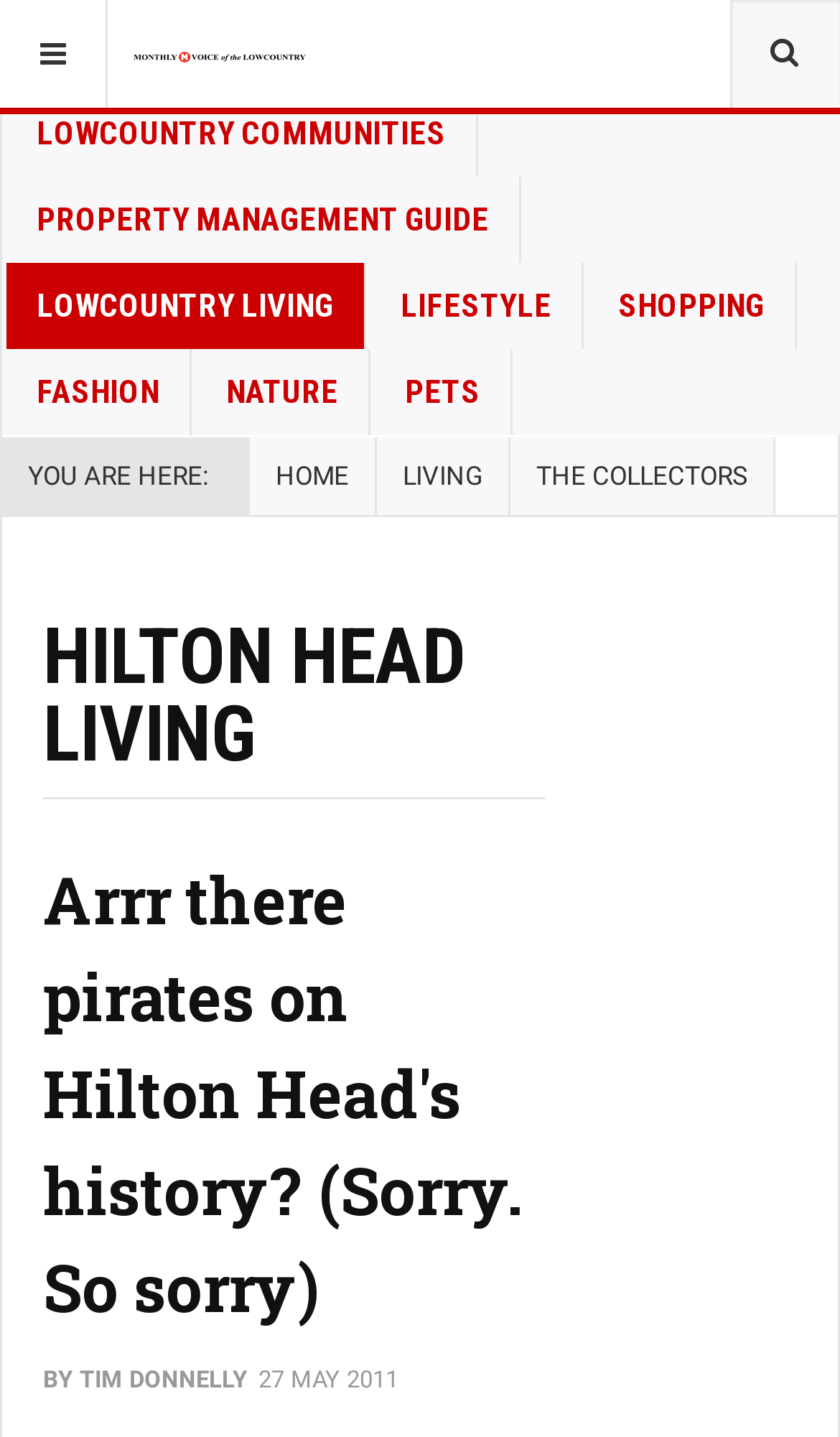Given the element description, predict the bounding box coordinates in the format (top-left x, top-left y, bottom-right x, bottom-right y), using floating point numbers between 0 and 1: Hilton Head Monthly Magazine

[0.159, 0.0, 0.364, 0.075]